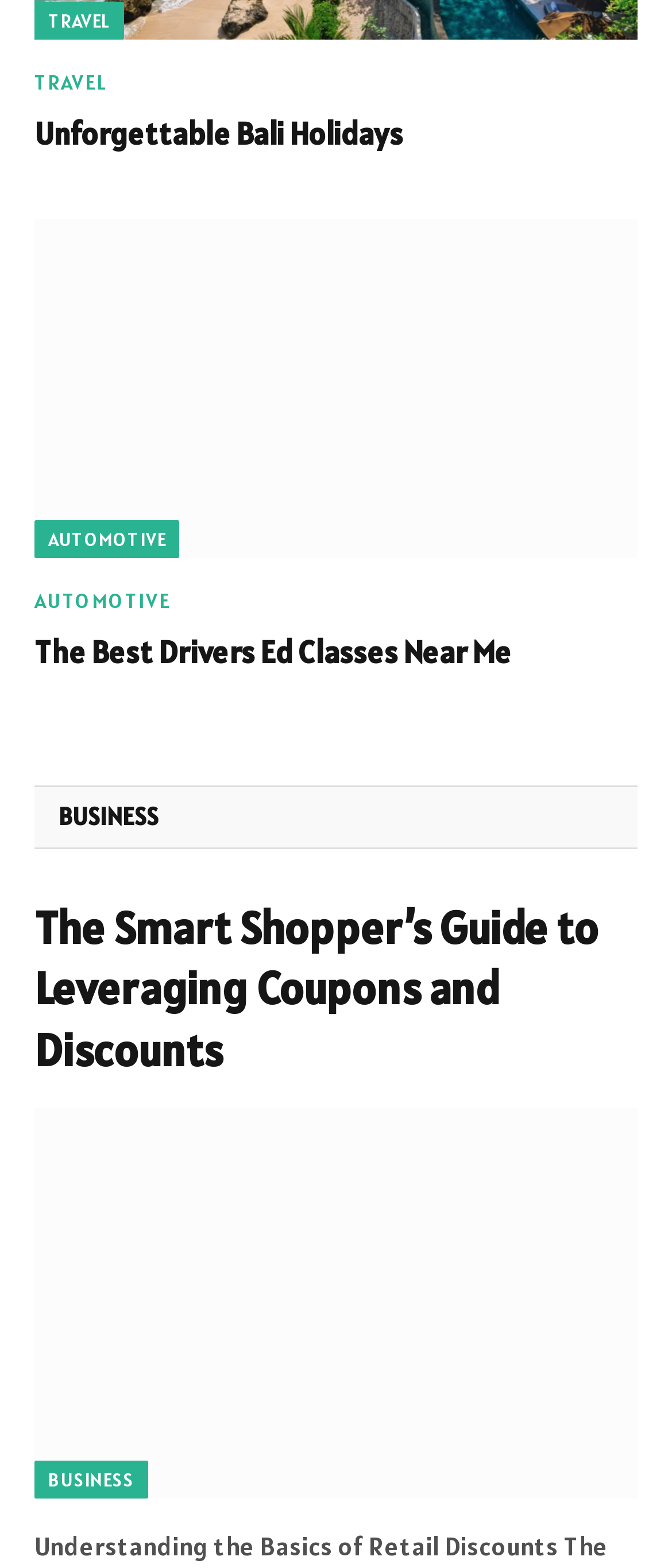What is the last link on the webpage?
From the details in the image, answer the question comprehensively.

The last link on the webpage is 'BUSINESS' which is located at the bottom of the webpage with a bounding box of [0.051, 0.956, 0.22, 0.98].